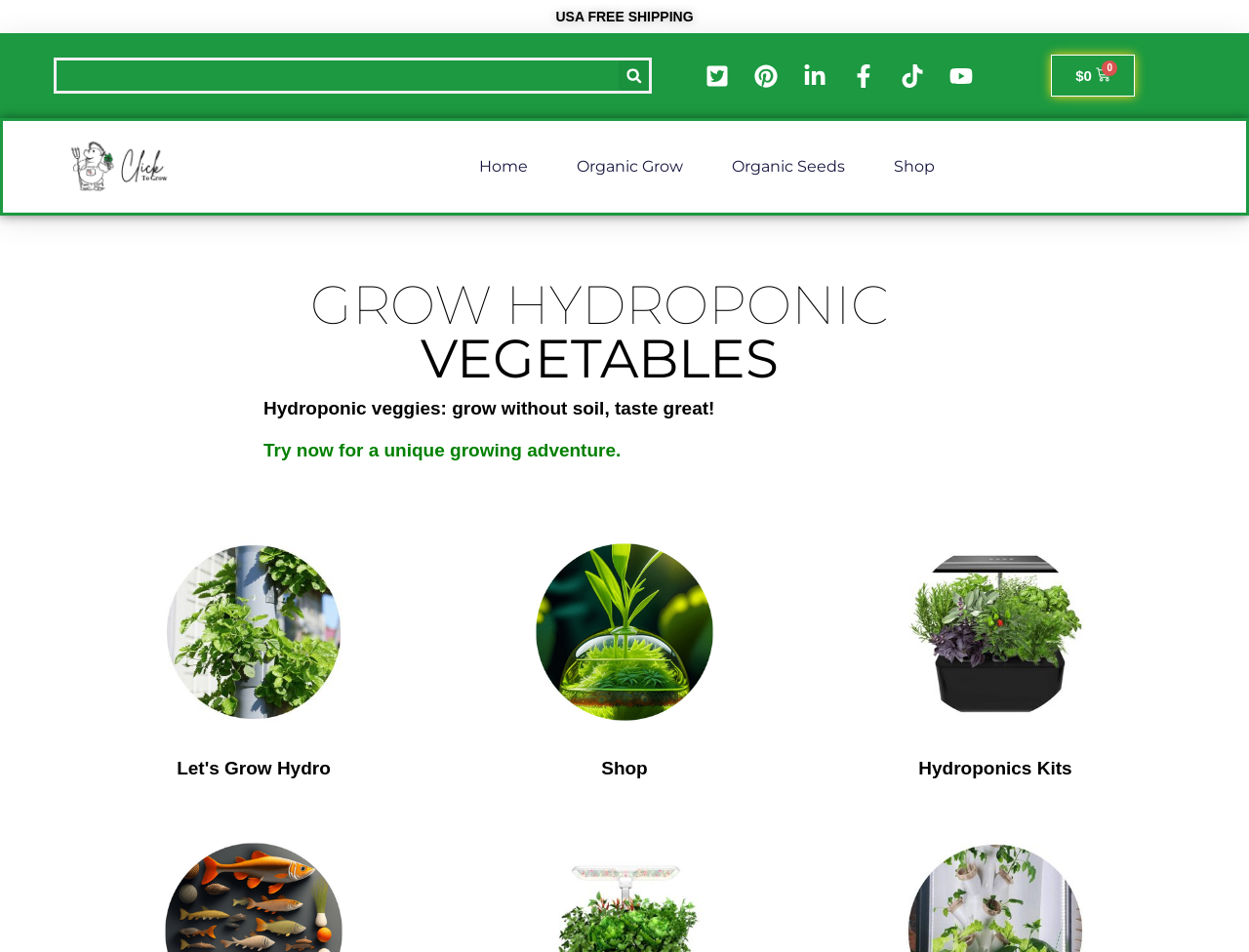Summarize the webpage with a detailed and informative caption.

This webpage is about growing organic and nutrient-rich vegetables using Click to Grow hydroponic kits. At the top, there is a heading that reads "USA FREE SHIPPING" and a search bar with a "Search" button next to it. Below the search bar, there are several links to different pages, including "Growing Life Organic", "Home", "Organic Grow", "Organic Seeds", and "Shop". 

To the right of these links, there is a cart icon with a link to view the cart contents. Next to the cart icon, there is a small image. 

The main content of the page starts with a heading that reads "GROW HYDROPONIC VEGETABLES" and is followed by two paragraphs of text that describe the benefits of growing hydroponic vegetables. 

Below the text, there are three figures with images and links to different pages. The first figure has an image and a link to "hydroponic grow", the second has an image and a link to "grow vegetables hydroponically", and the third has an image and a link to "Hydroponic Kits". 

Each of these figures also has a heading above it, with the first one reading "Let's Grow Hydro", the second one reading "Shop", and the third one reading "Hydroponics Kits".